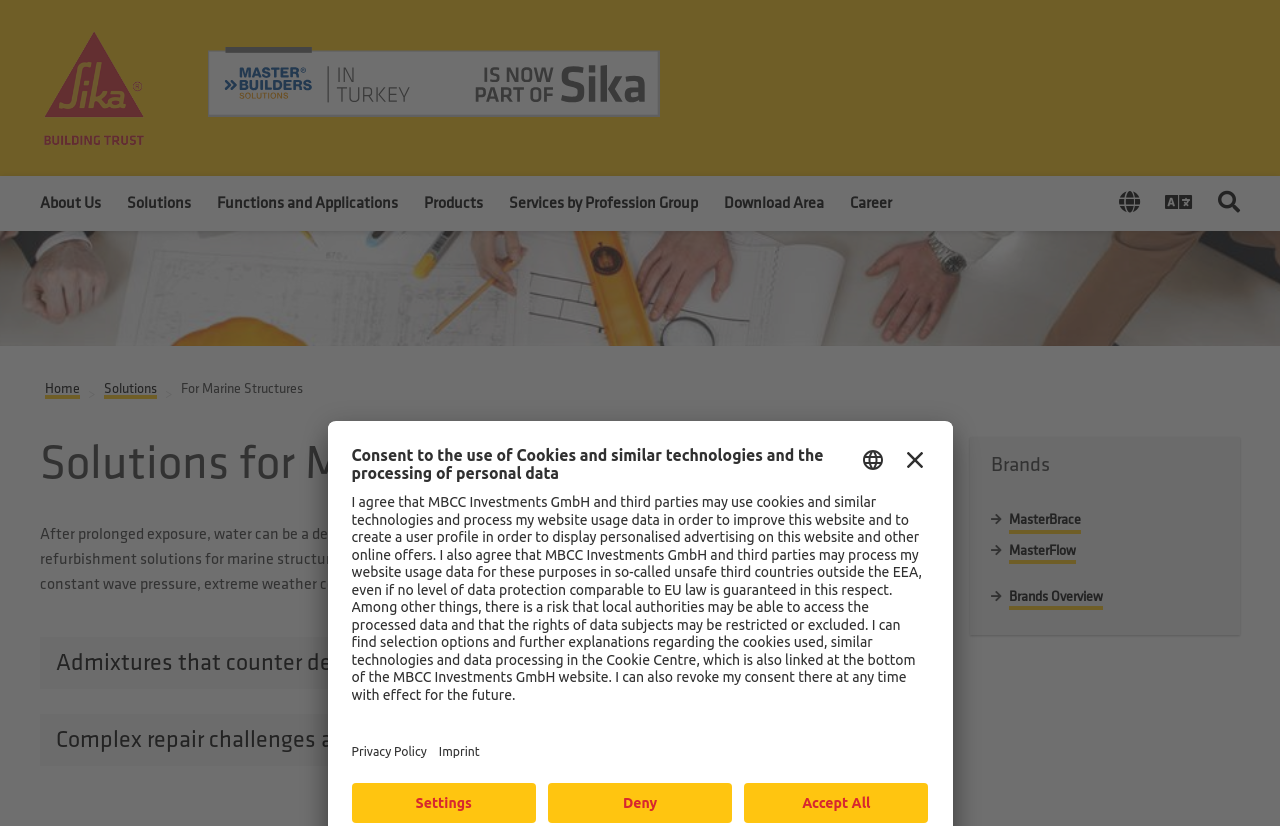Please give the bounding box coordinates of the area that should be clicked to fulfill the following instruction: "Search for something". The coordinates should be in the format of four float numbers from 0 to 1, i.e., [left, top, right, bottom].

[0.934, 0.219, 0.969, 0.268]